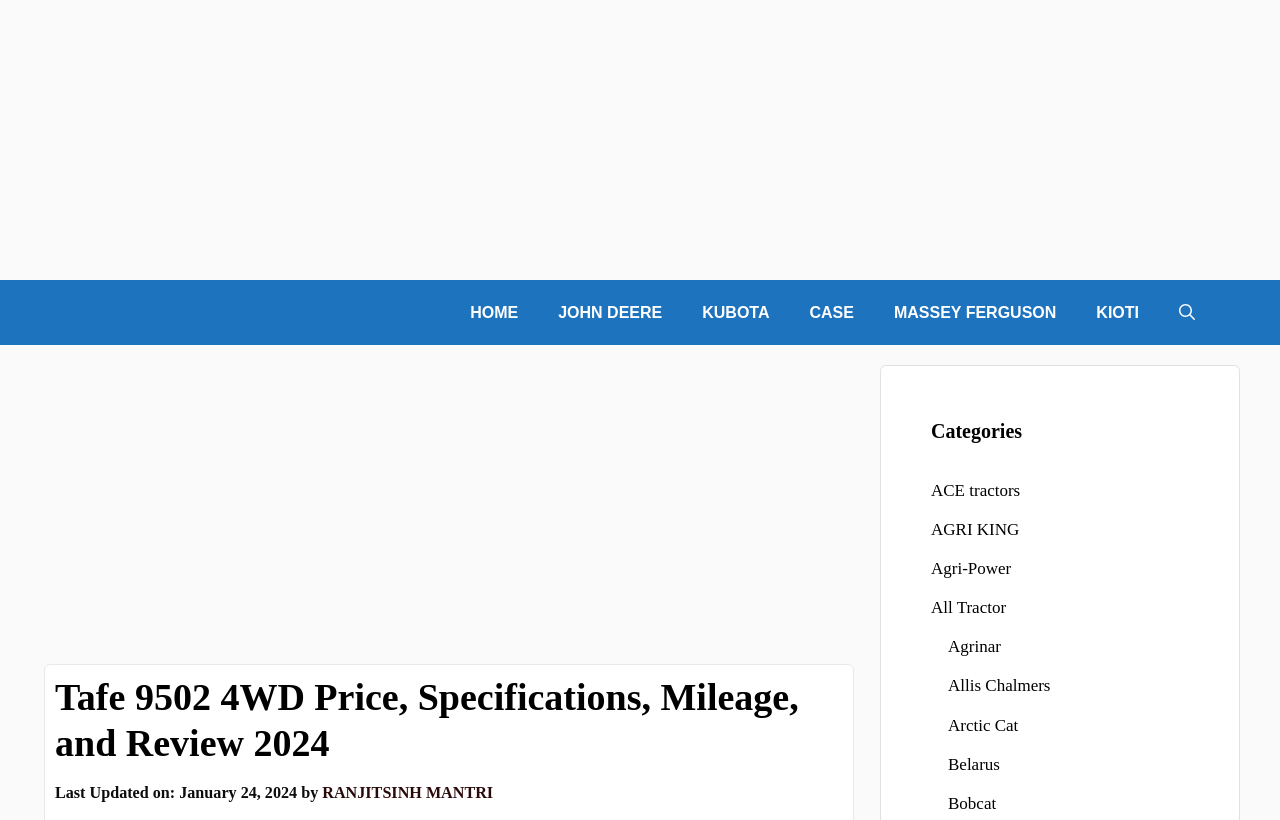Locate the UI element that matches the description parent_node: Name name="author" in the webpage screenshot. Return the bounding box coordinates in the format (top-left x, top-left y, bottom-right x, bottom-right y), with values ranging from 0 to 1.

None